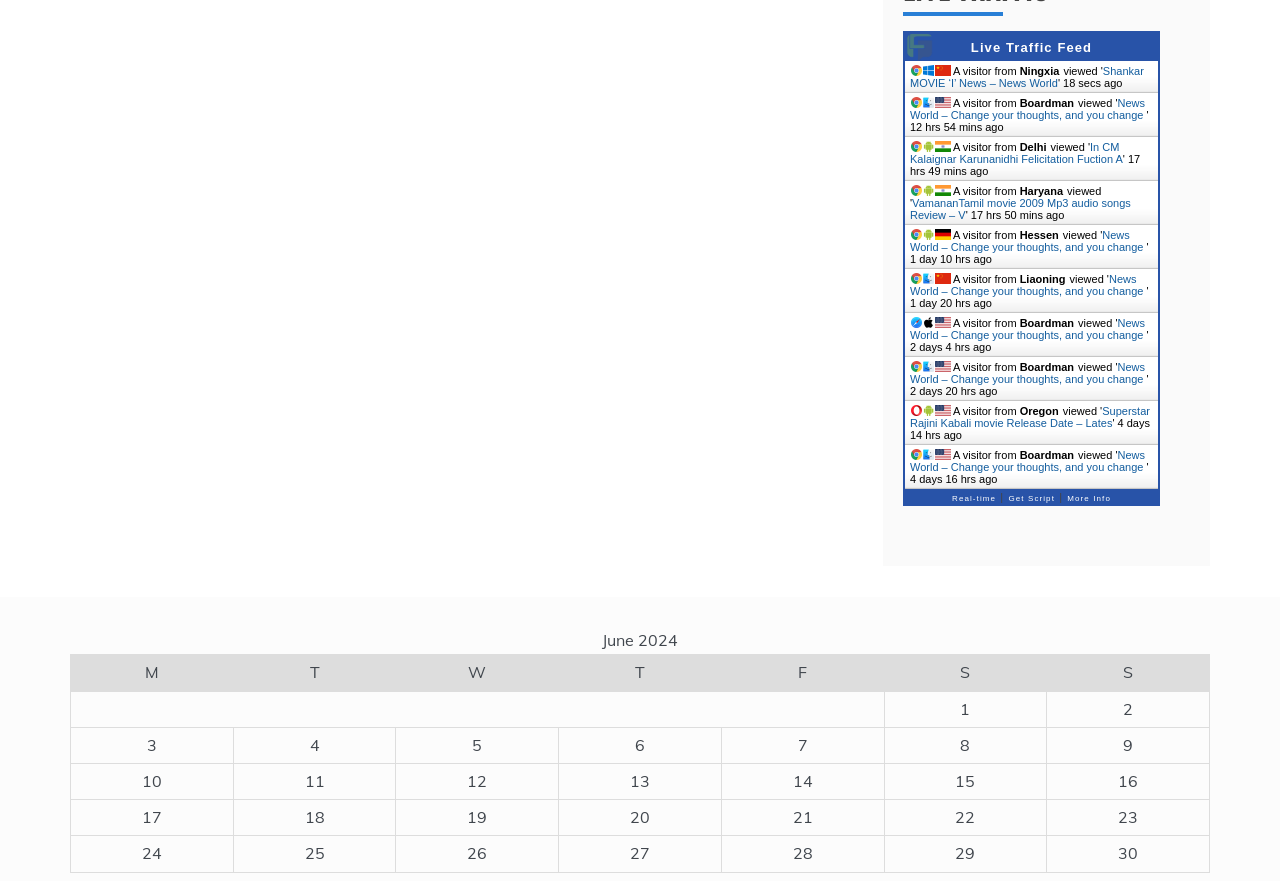Please specify the bounding box coordinates of the element that should be clicked to execute the given instruction: 'Get the script'. Ensure the coordinates are four float numbers between 0 and 1, expressed as [left, top, right, bottom].

[0.788, 0.554, 0.824, 0.571]